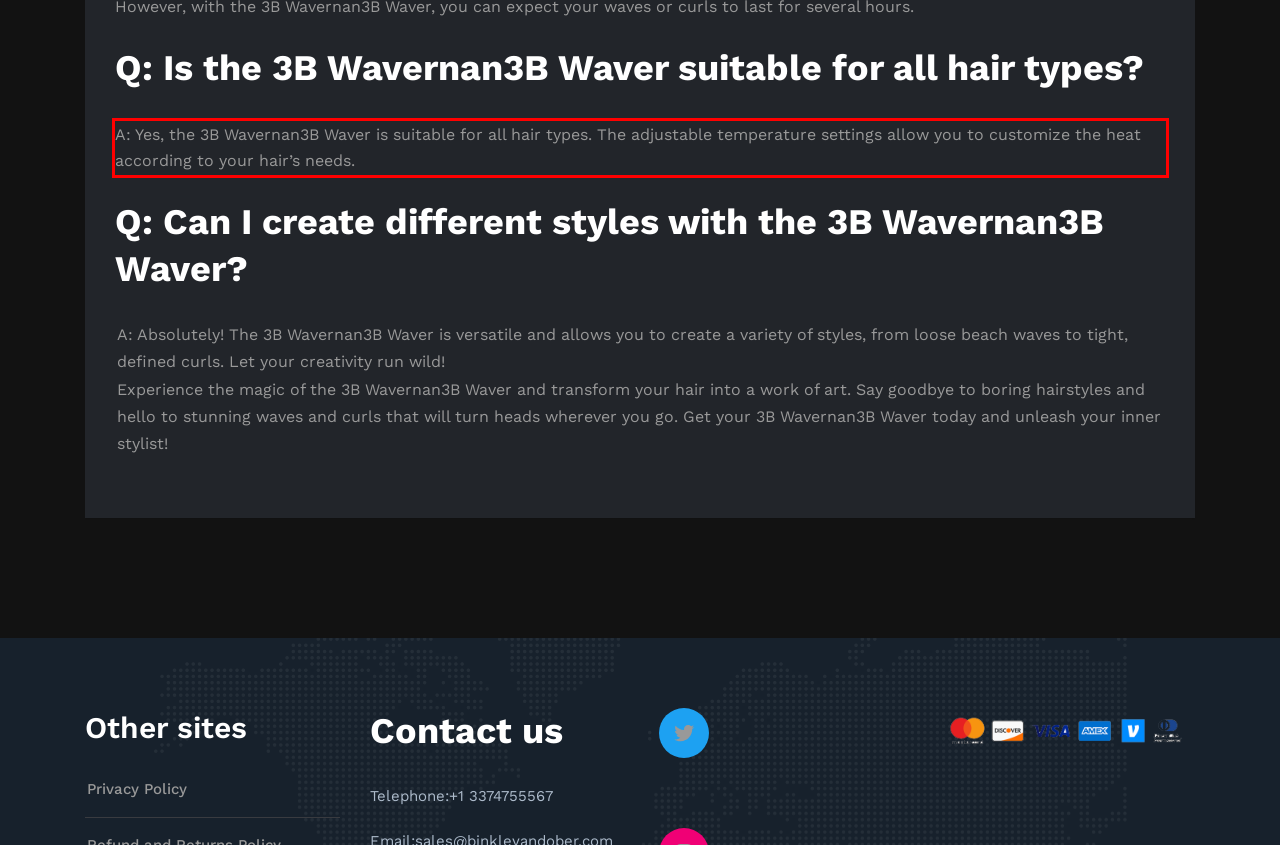Within the provided webpage screenshot, find the red rectangle bounding box and perform OCR to obtain the text content.

A: Yes, the 3B Wavernan3B Waver is suitable for all hair types. The adjustable temperature settings allow you to customize the heat according to your hair’s needs.